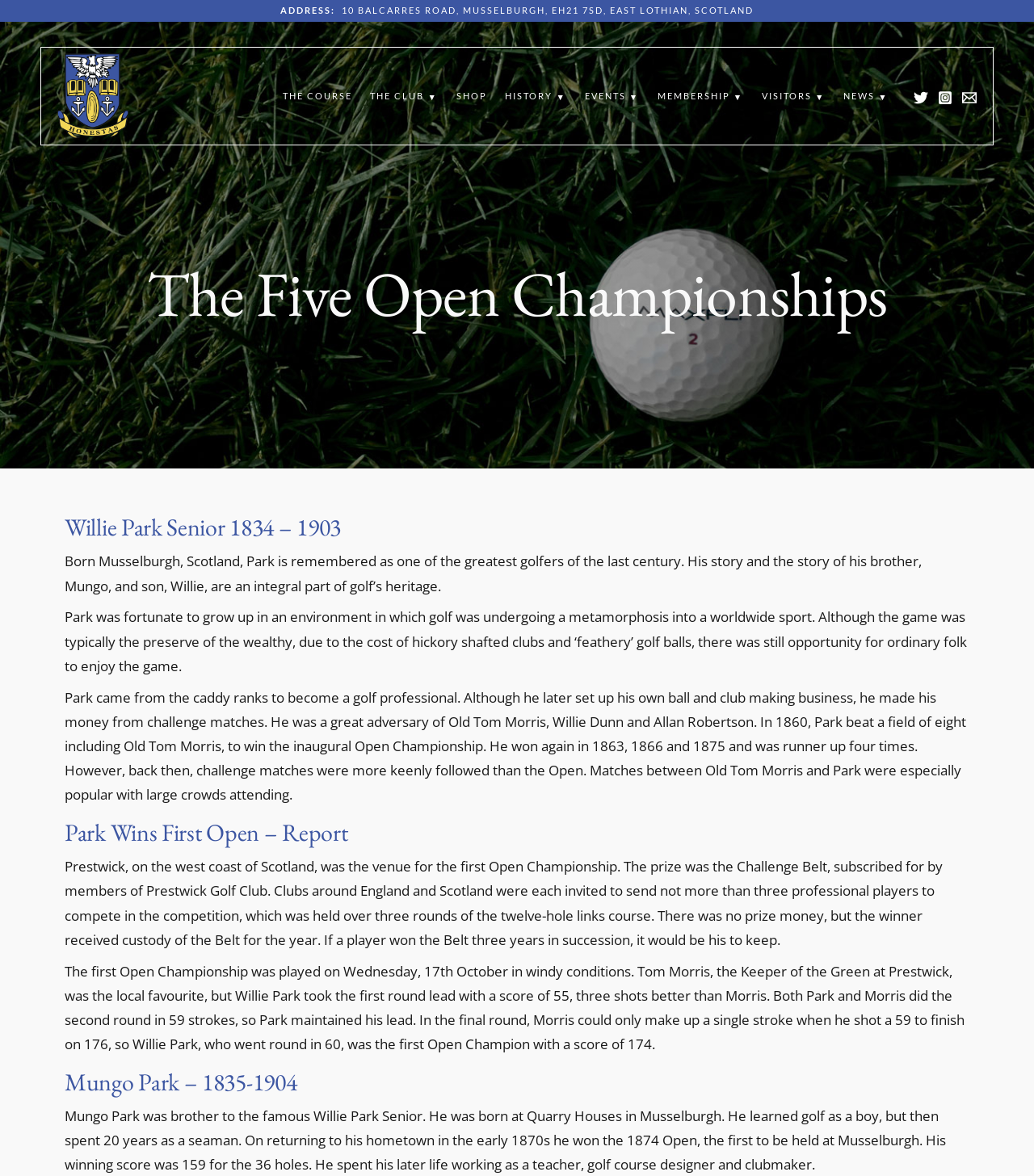Determine the bounding box coordinates of the region I should click to achieve the following instruction: "Click the link to learn about the course". Ensure the bounding box coordinates are four float numbers between 0 and 1, i.e., [left, top, right, bottom].

[0.264, 0.058, 0.349, 0.106]